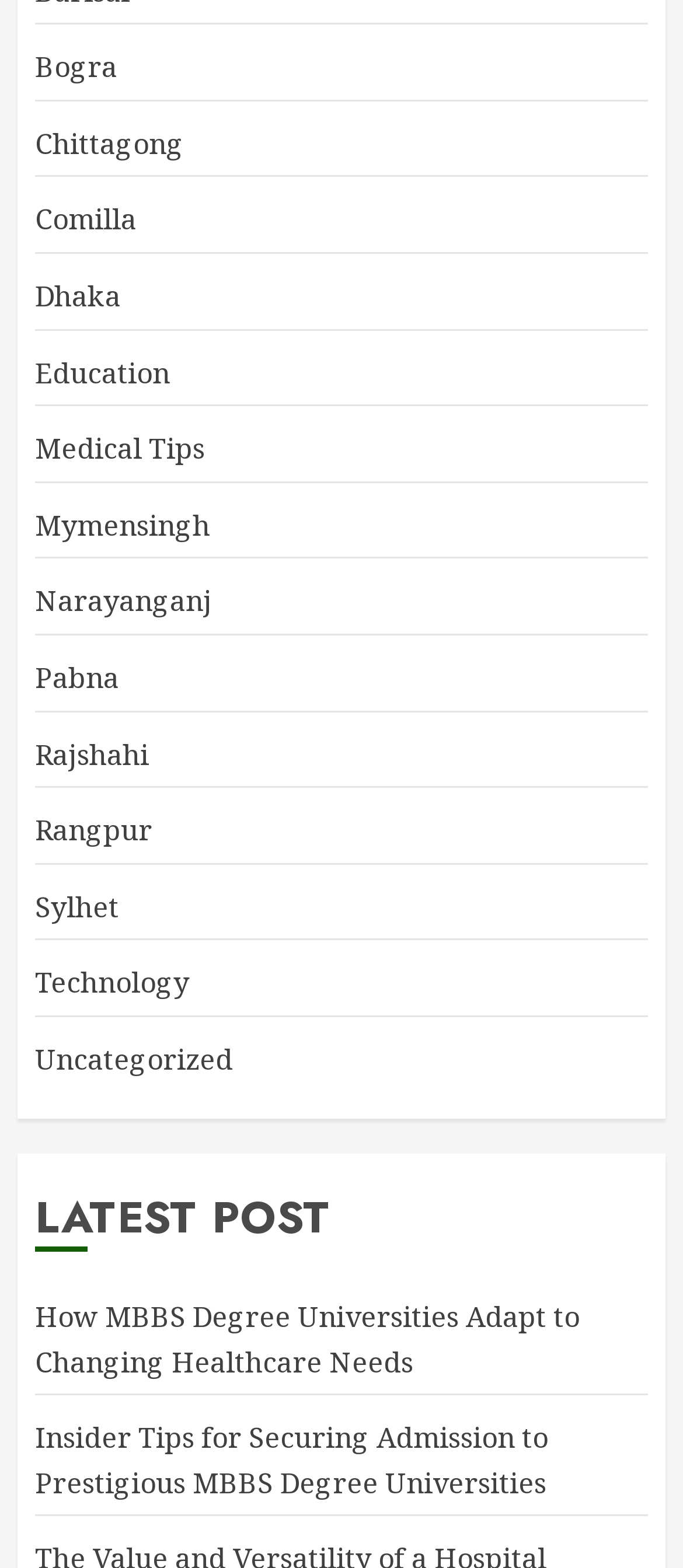Please find the bounding box coordinates of the clickable region needed to complete the following instruction: "Explore Education". The bounding box coordinates must consist of four float numbers between 0 and 1, i.e., [left, top, right, bottom].

[0.051, 0.225, 0.249, 0.251]